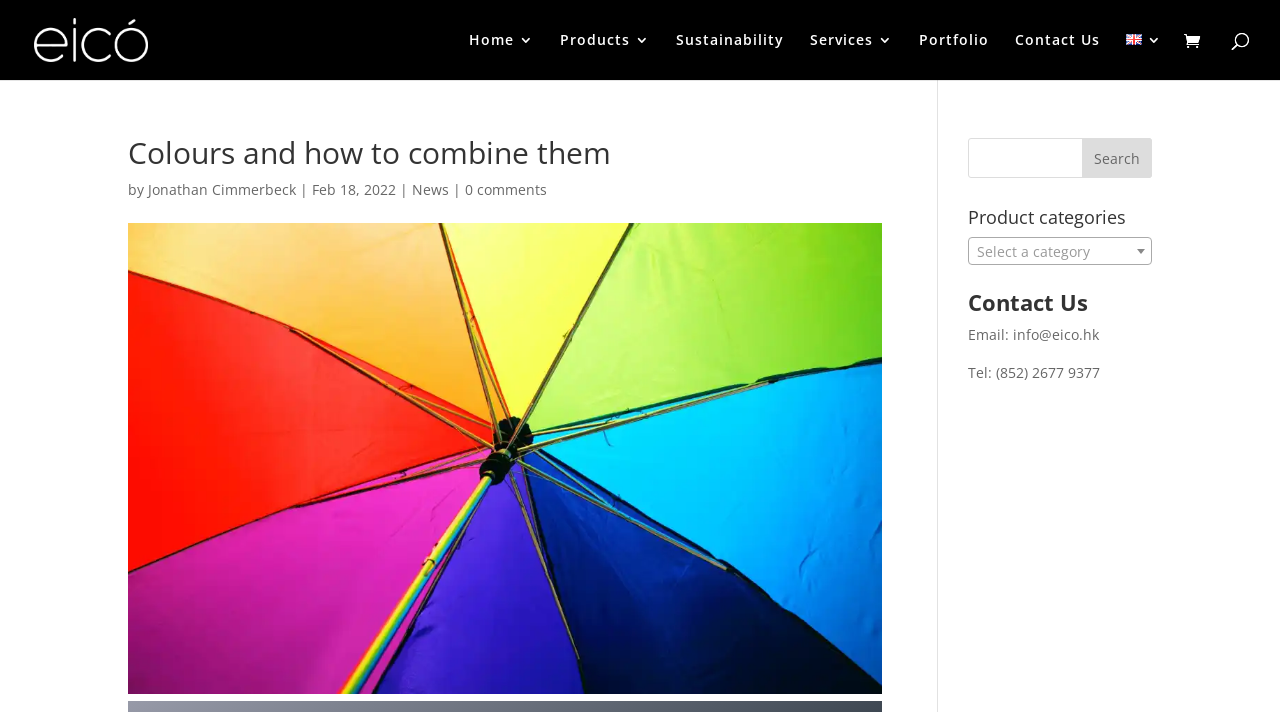What is the phone number of the contact?
Provide a fully detailed and comprehensive answer to the question.

I found the phone number of the contact by looking at the text under the 'Contact Us' heading. The text '​​Tel: (852) 2677 9377' indicates the phone number of the contact.